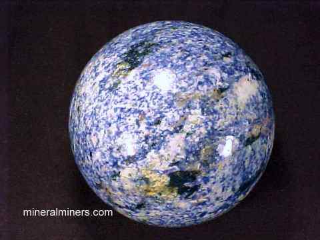Generate a complete and detailed caption for the image.

This stunning image showcases a Natural Color Blue Bahia Granite Sphere, measuring 6.8 inches in diameter. The sphere is characterized by its vibrant blue hues, interspersed with intricate patterns of white and green. Handcrafted from natural sodalite rough mined in Bahia, Brazil, this piece exhibits a unique beauty that highlights the geological complexities of its composition. The polishing process enhances its luster, making it a captivating decorative item. This particular sphere weighs 14.4 lbs, standing out not just for its size but also for its fine quality and craftsmanship, making it a truly remarkable addition to any collection.